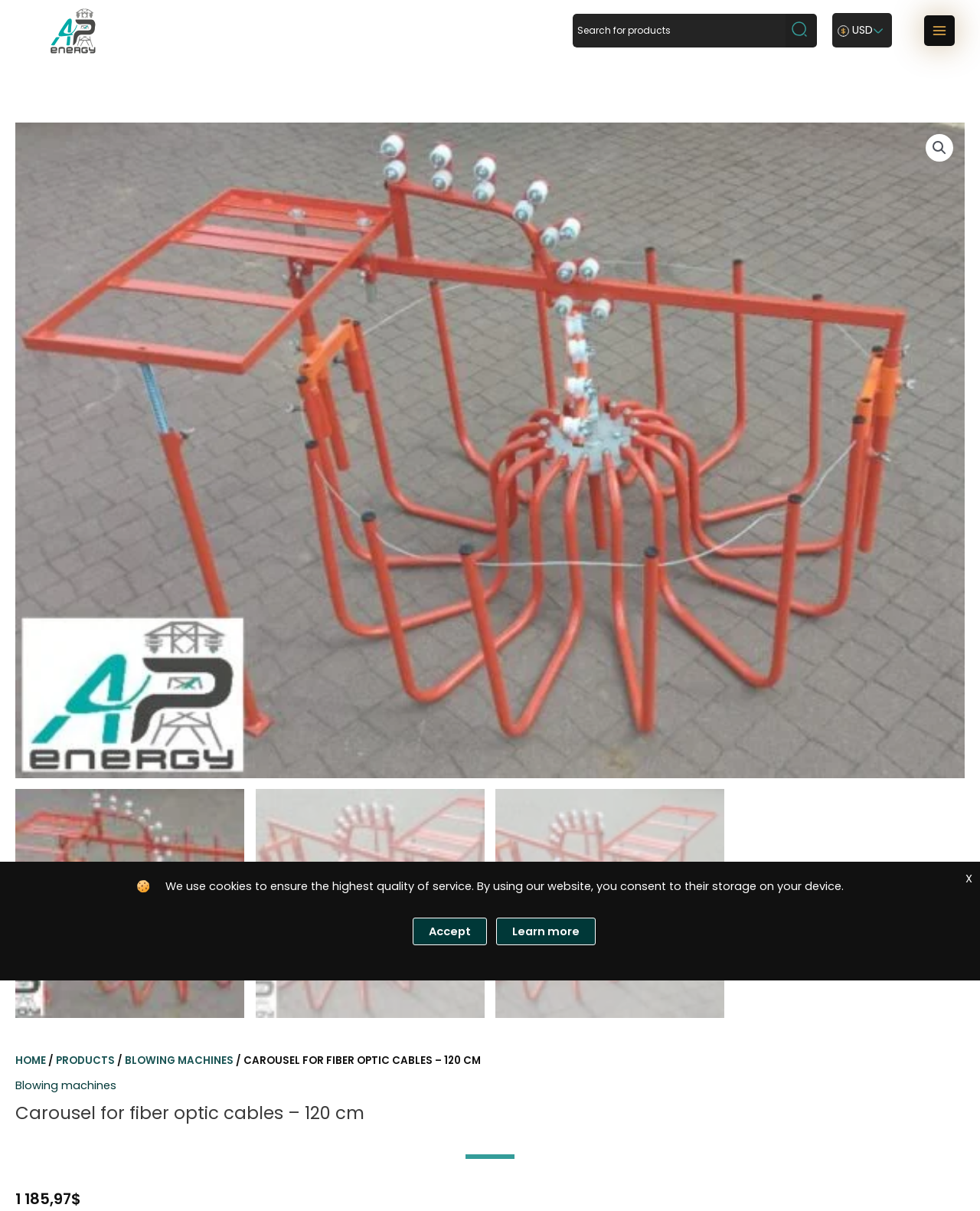Given the description "Home", provide the bounding box coordinates of the corresponding UI element.

[0.016, 0.87, 0.047, 0.882]